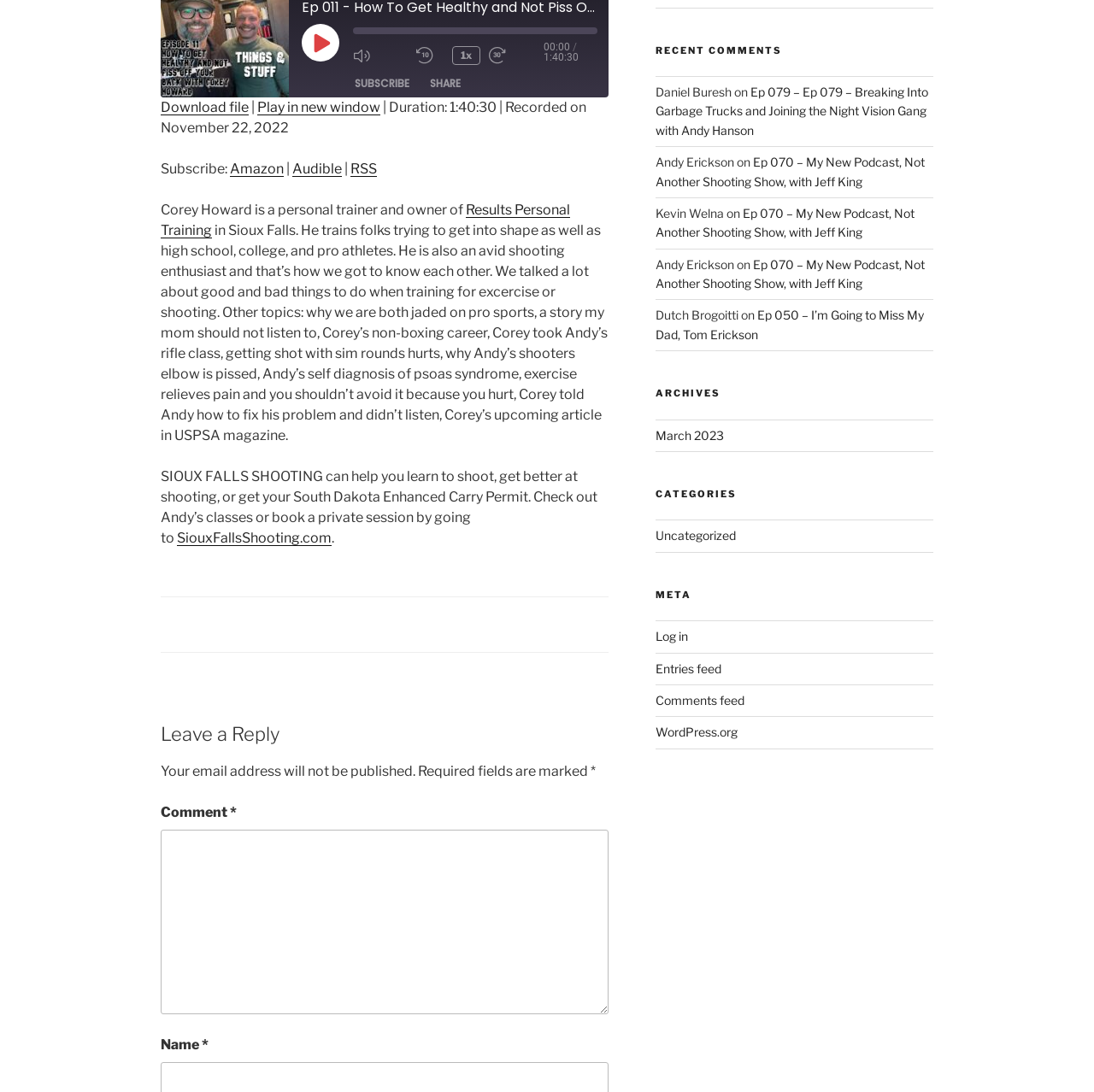What is the name of the personal trainer mentioned in the podcast episode?
Using the visual information, respond with a single word or phrase.

Corey Howard